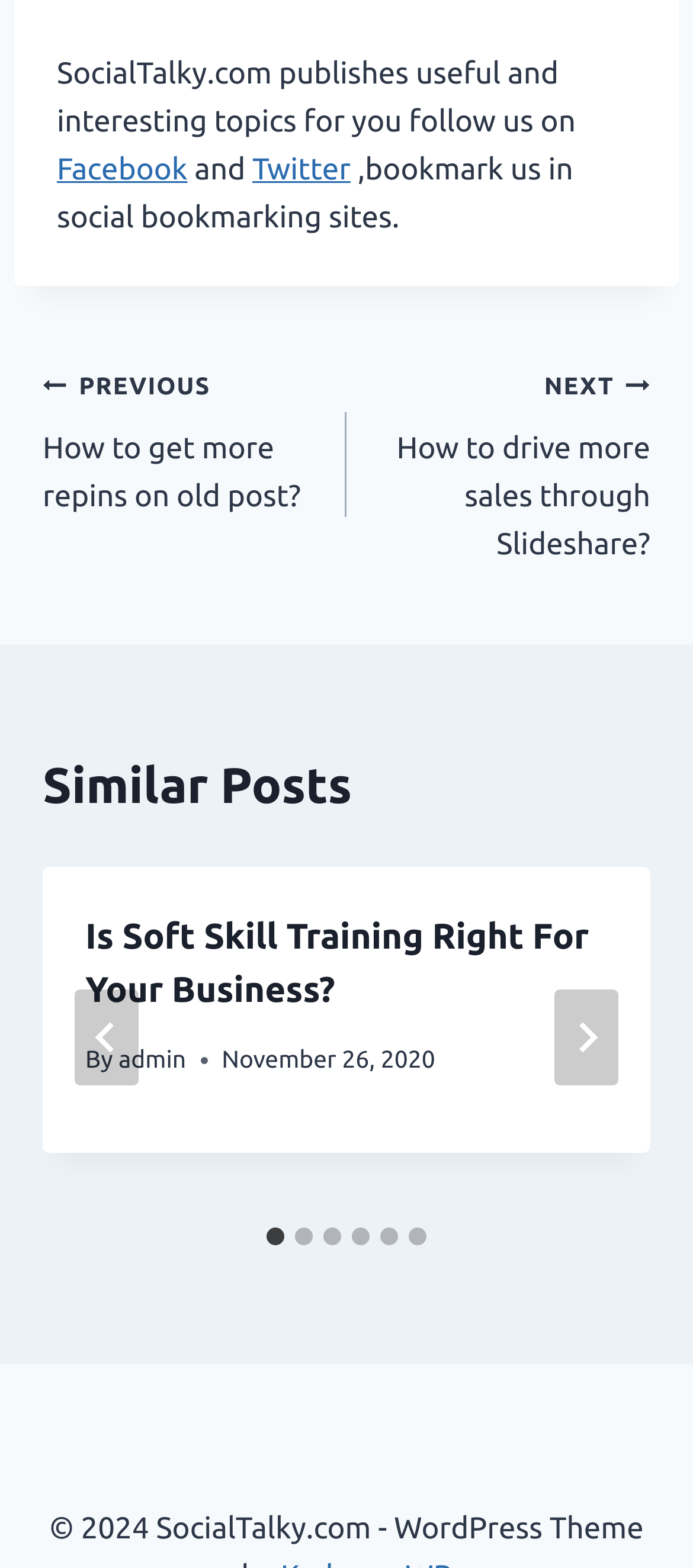Please predict the bounding box coordinates of the element's region where a click is necessary to complete the following instruction: "View the 'Blog' category". The coordinates should be represented by four float numbers between 0 and 1, i.e., [left, top, right, bottom].

None